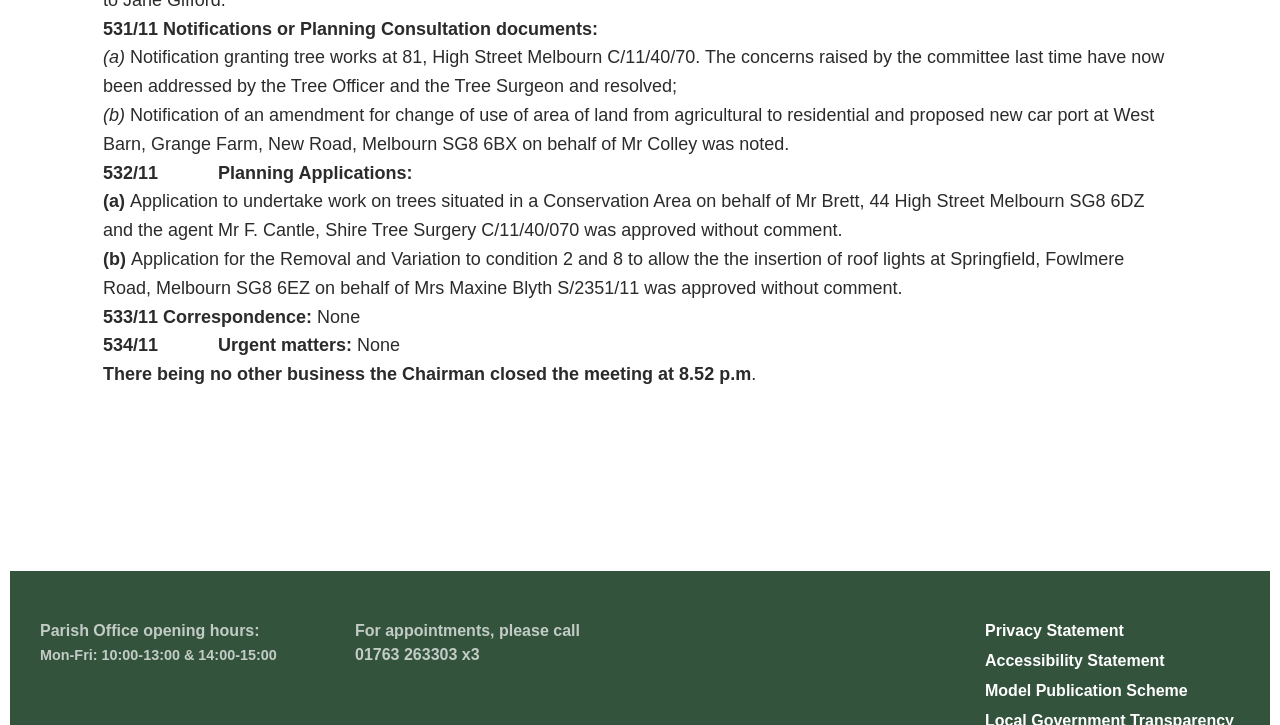Bounding box coordinates are specified in the format (top-left x, top-left y, bottom-right x, bottom-right y). All values are floating point numbers bounded between 0 and 1. Please provide the bounding box coordinate of the region this sentence describes: Games

None